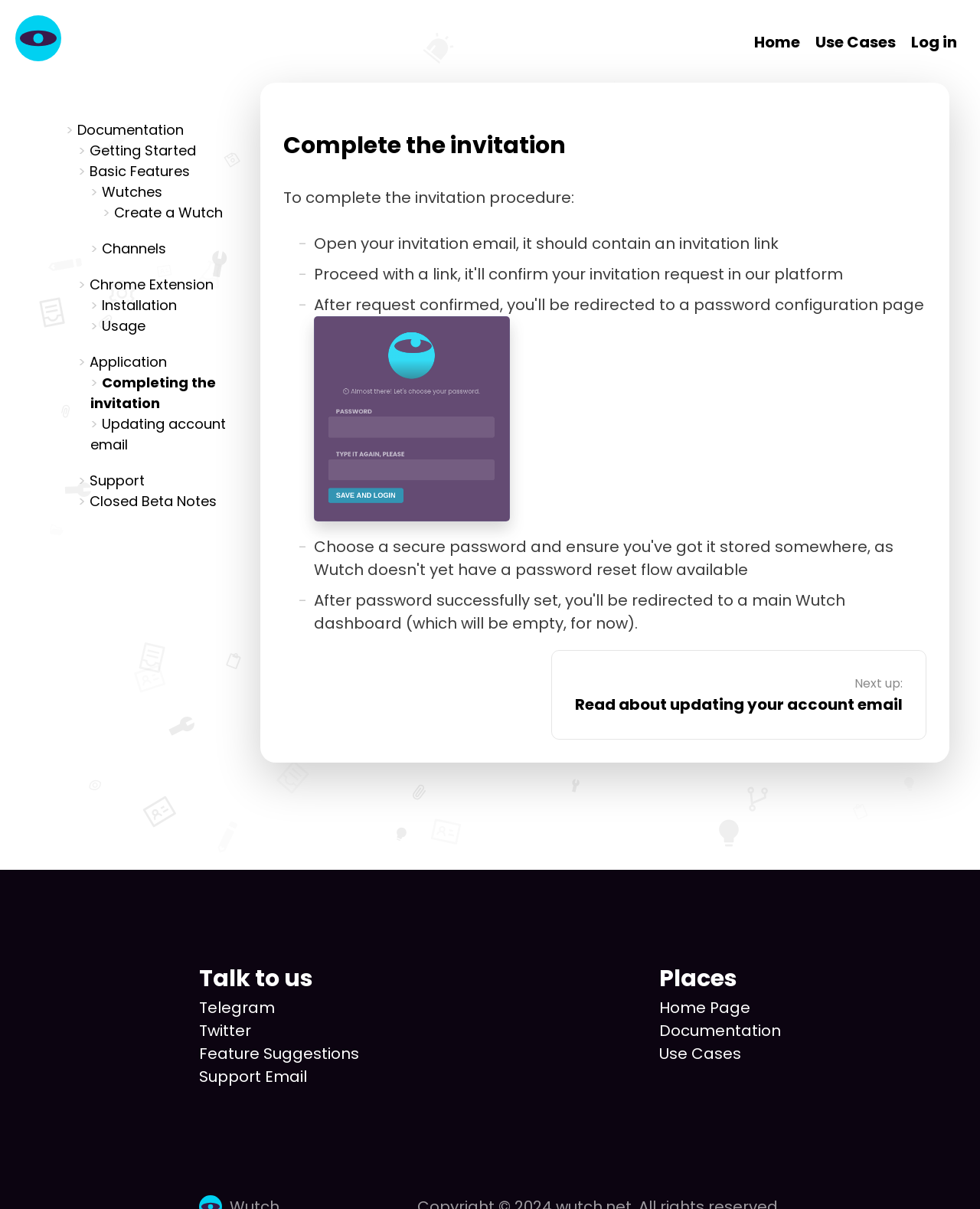Describe in detail what you see on the webpage.

The webpage is titled "Completing the invitation | Wutch" and has a prominent image at the top left corner. Below the title, there are three links: "Home", "Use Cases", and "Log in", aligned horizontally across the top of the page.

The page features a large number of images, with over 190 images scattered throughout the page. These images are of various sizes and are positioned at different locations on the page. Some images are clustered together, while others are spaced out.

There are several images positioned near the top of the page, with a few located near the center and others towards the bottom. Some images are aligned to the left or right edges of the page, while others are centered.

The images appear to be a mix of icons, logos, and other graphical elements, with some featuring text or other design elements. There are no large blocks of text on the page, suggesting that the images may be the primary focus of the webpage.

Overall, the webpage has a busy and visually-oriented design, with a large number of images competing for attention.